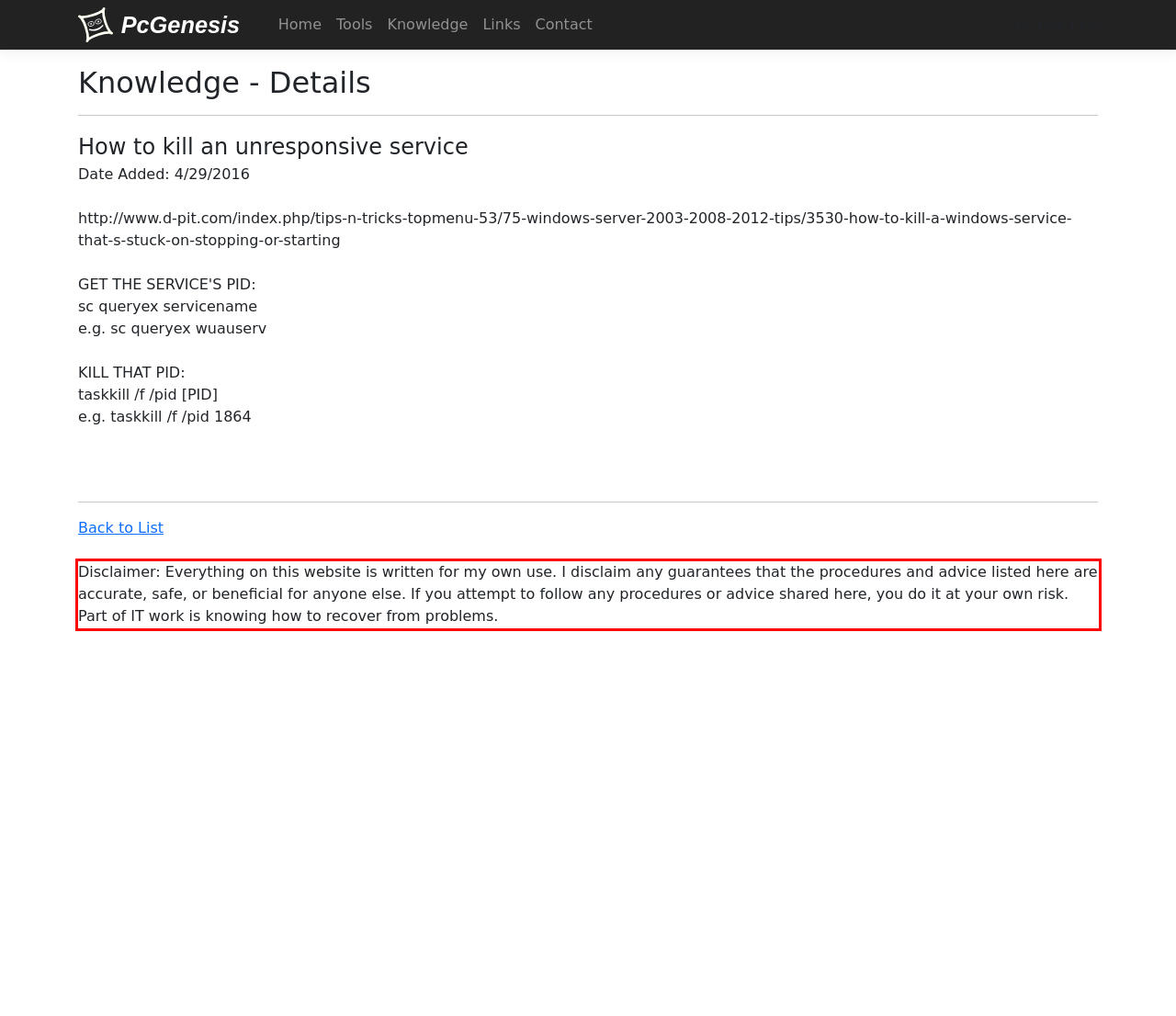Perform OCR on the text inside the red-bordered box in the provided screenshot and output the content.

Disclaimer: Everything on this website is written for my own use. I disclaim any guarantees that the procedures and advice listed here are accurate, safe, or beneficial for anyone else. If you attempt to follow any procedures or advice shared here, you do it at your own risk. Part of IT work is knowing how to recover from problems.